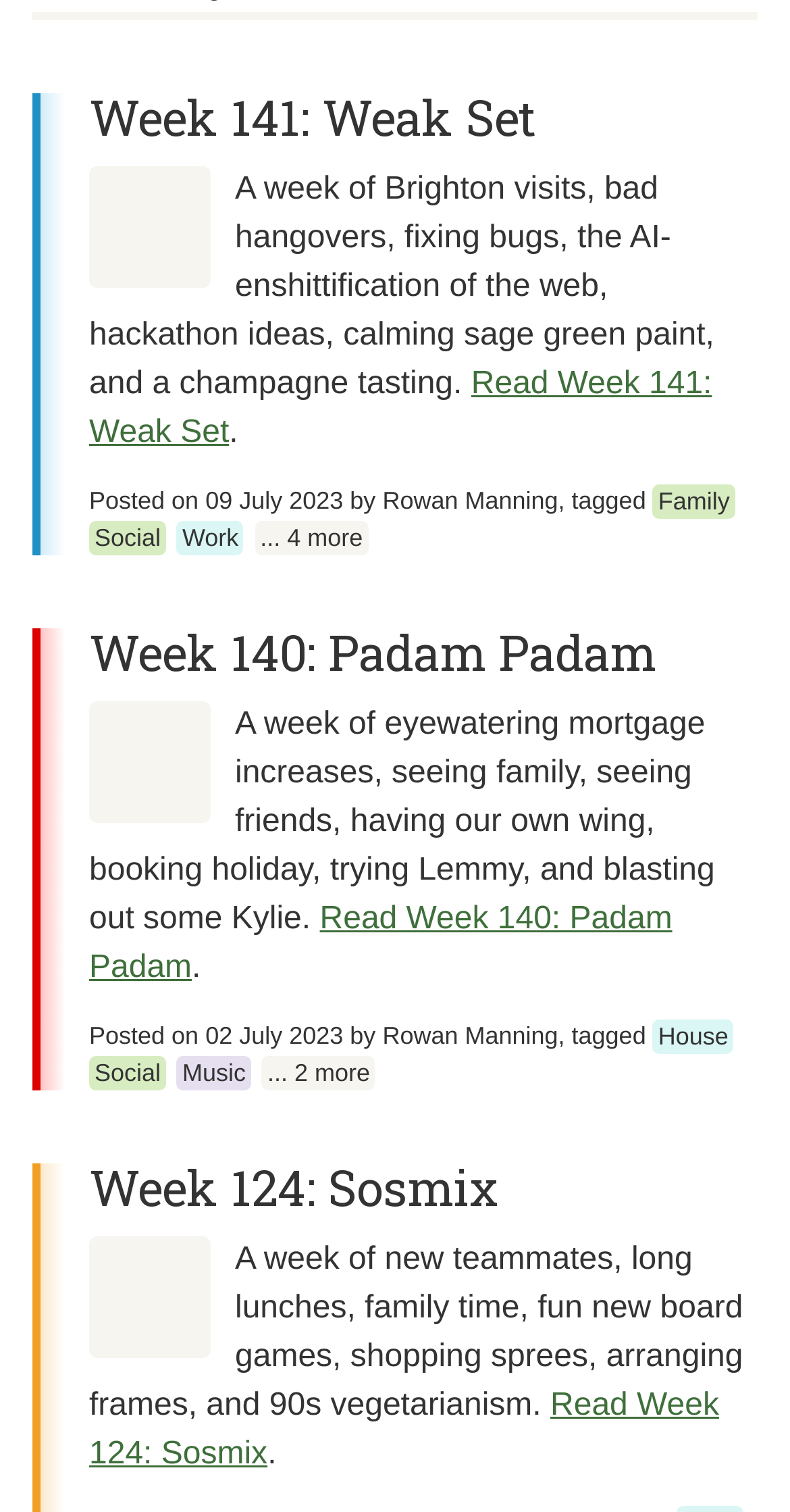What is the author of the articles?
Based on the image, answer the question with as much detail as possible.

The author of the articles can be found in the footer section of each article, where it says 'by Rowan Manning'. This indicates that Rowan Manning is the author of all the articles on this webpage.